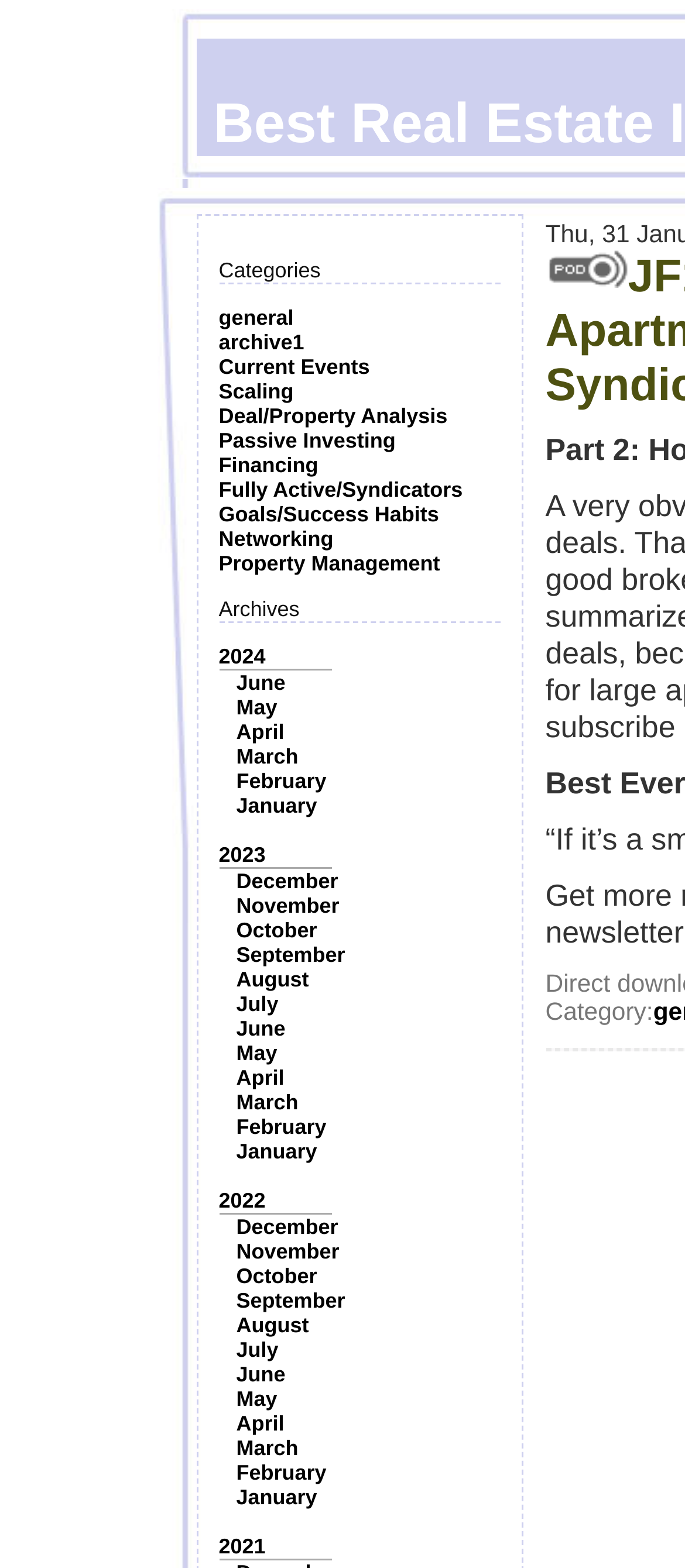Locate the bounding box coordinates of the area to click to fulfill this instruction: "Explore 'Passive Investing' topics". The bounding box should be presented as four float numbers between 0 and 1, in the order [left, top, right, bottom].

[0.319, 0.273, 0.577, 0.289]